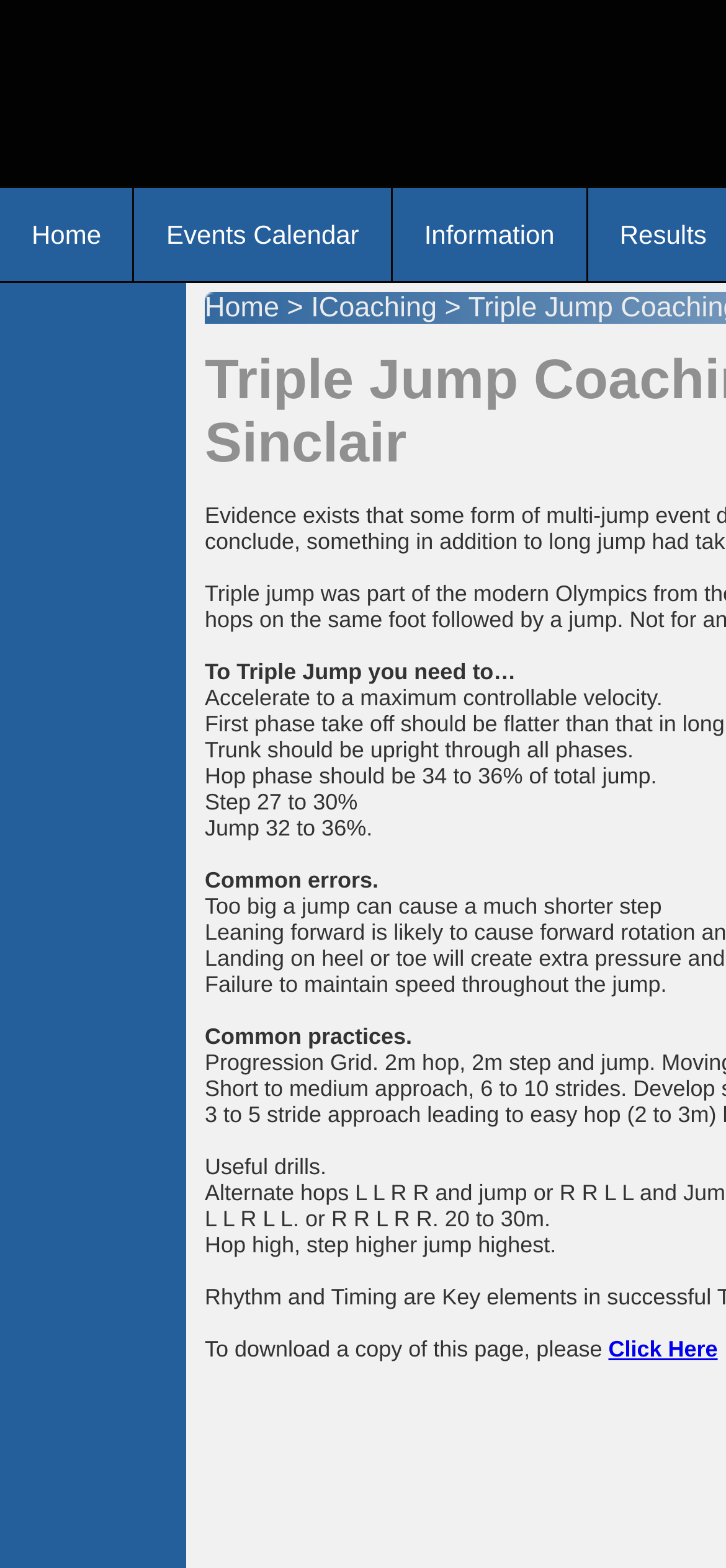What is the first step to triple jump?
Using the screenshot, give a one-word or short phrase answer.

Accelerate to a maximum controllable velocity